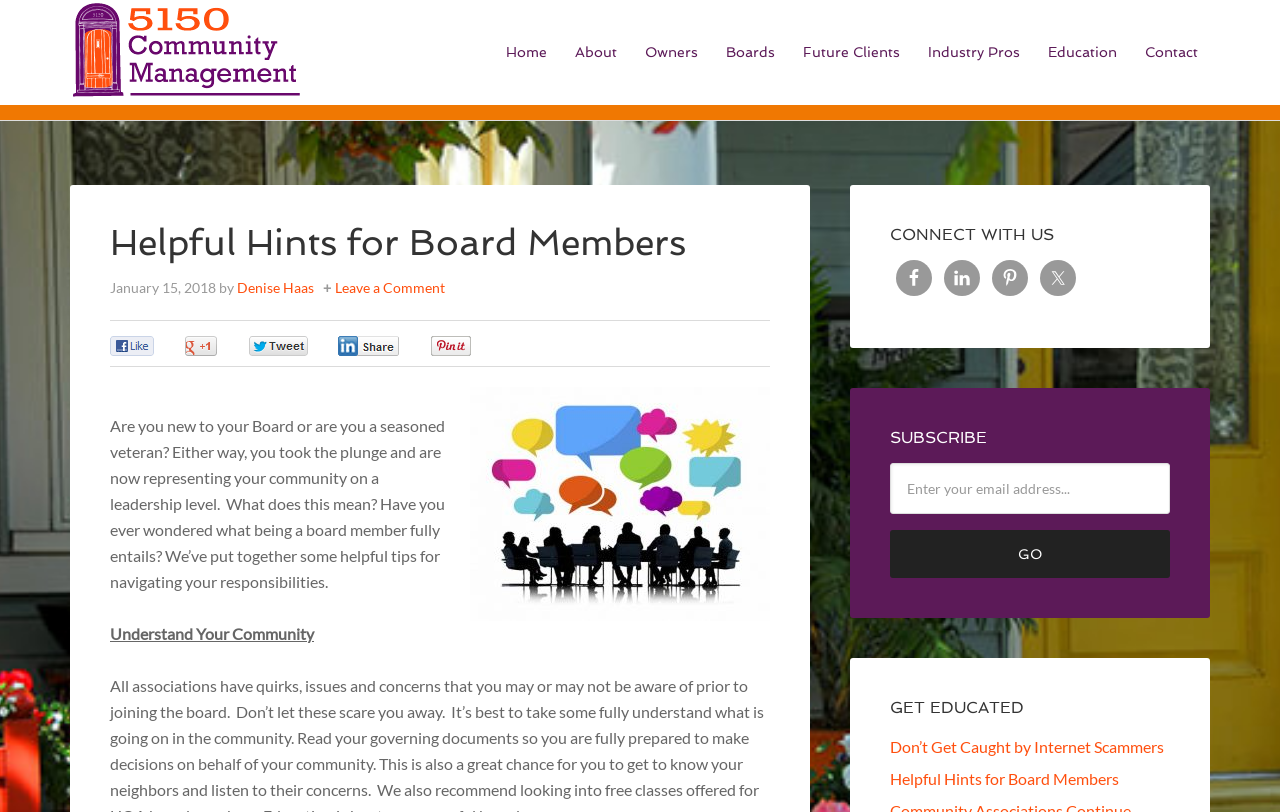Please determine the bounding box coordinates for the UI element described as: "Future Clients".

[0.618, 0.0, 0.712, 0.129]